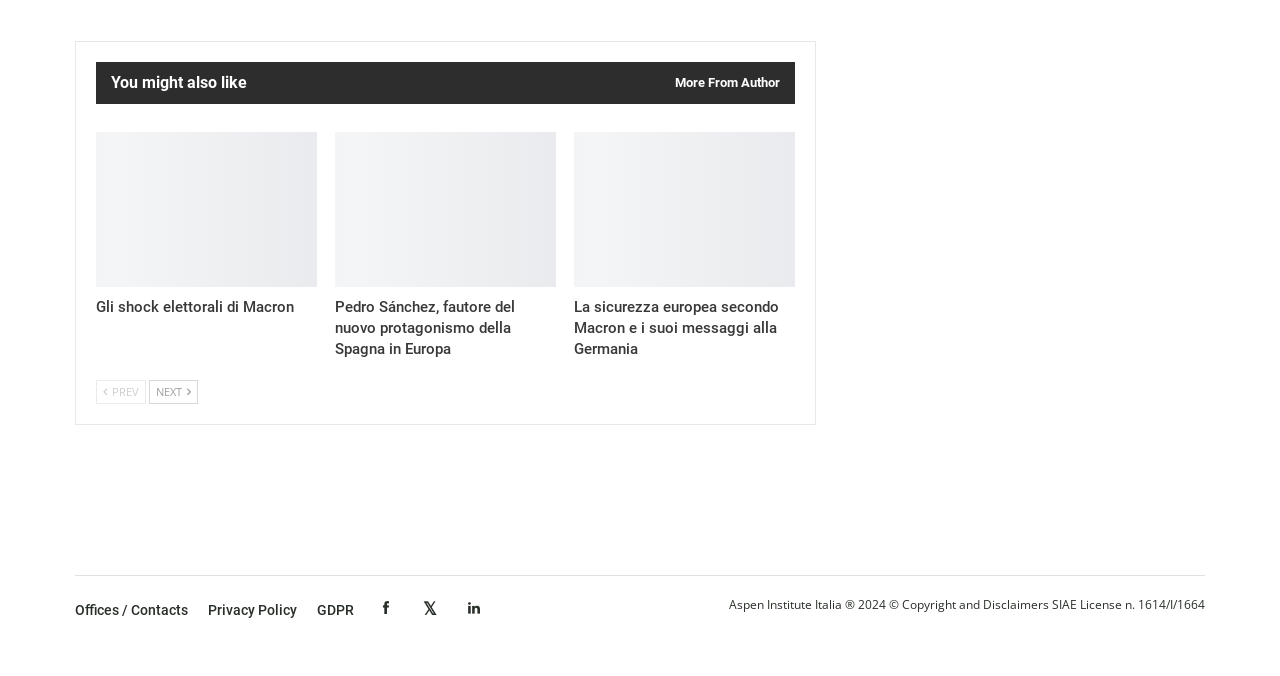Determine the bounding box coordinates of the clickable region to execute the instruction: "view article about Macron's electoral shocks". The coordinates should be four float numbers between 0 and 1, denoted as [left, top, right, bottom].

[0.075, 0.195, 0.248, 0.424]